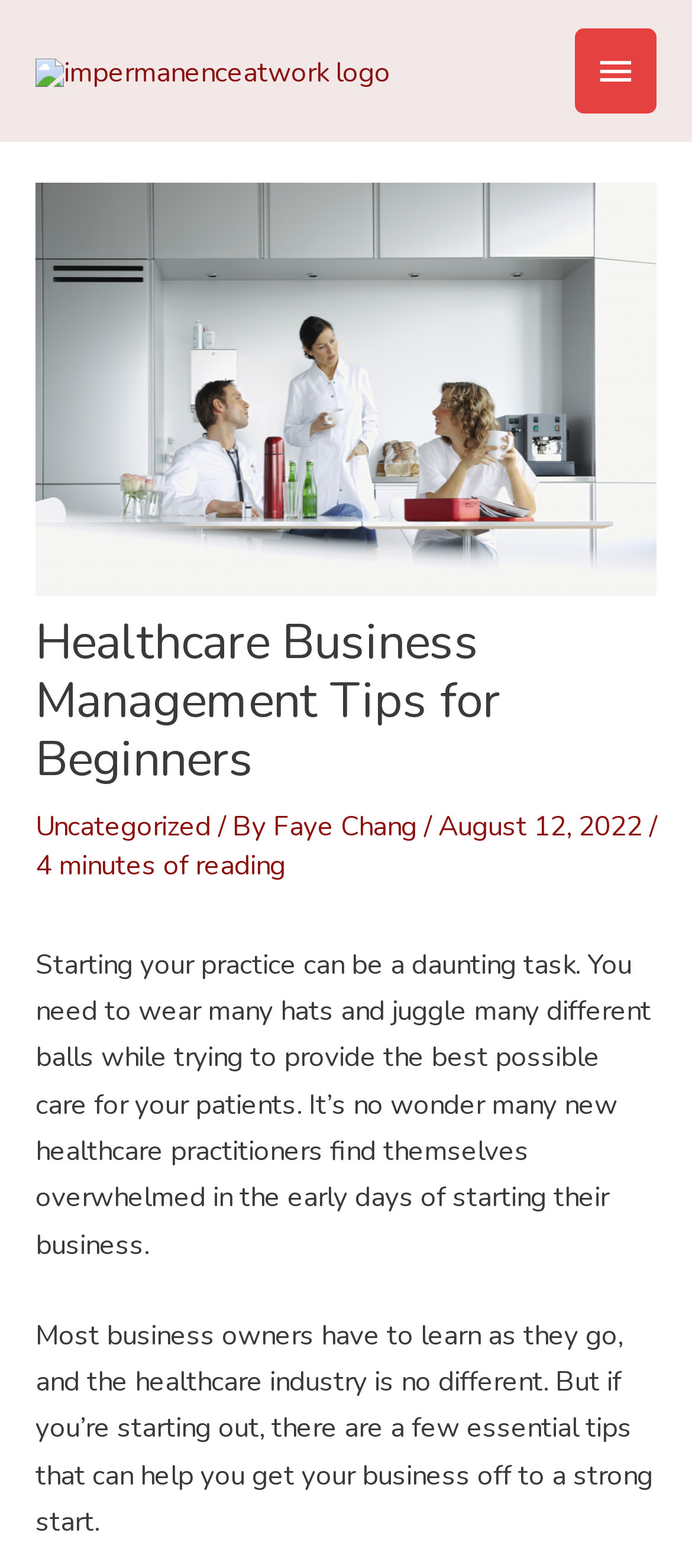From the given element description: "alt="impermanenceatwork logo"", find the bounding box for the UI element. Provide the coordinates as four float numbers between 0 and 1, in the order [left, top, right, bottom].

[0.051, 0.032, 0.564, 0.056]